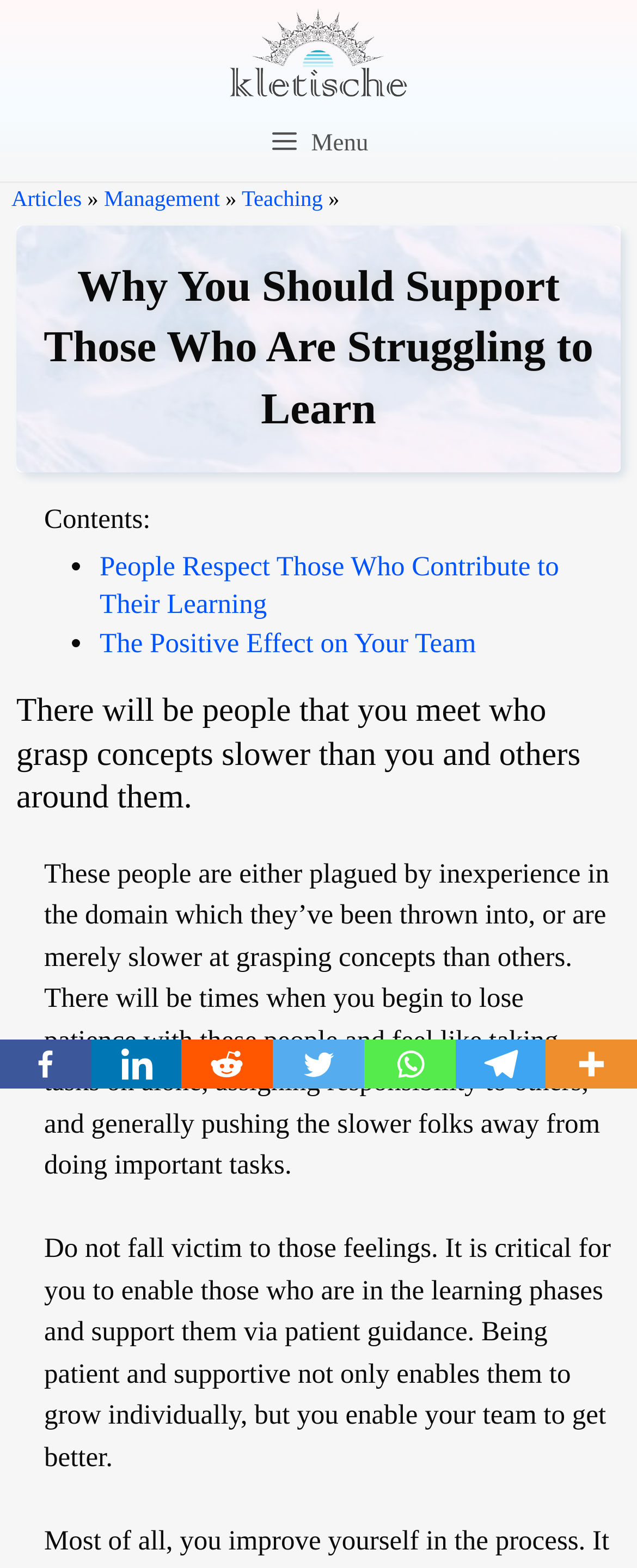Find the bounding box coordinates of the clickable area required to complete the following action: "Click on the 'Kletische' link".

[0.359, 0.023, 0.641, 0.043]